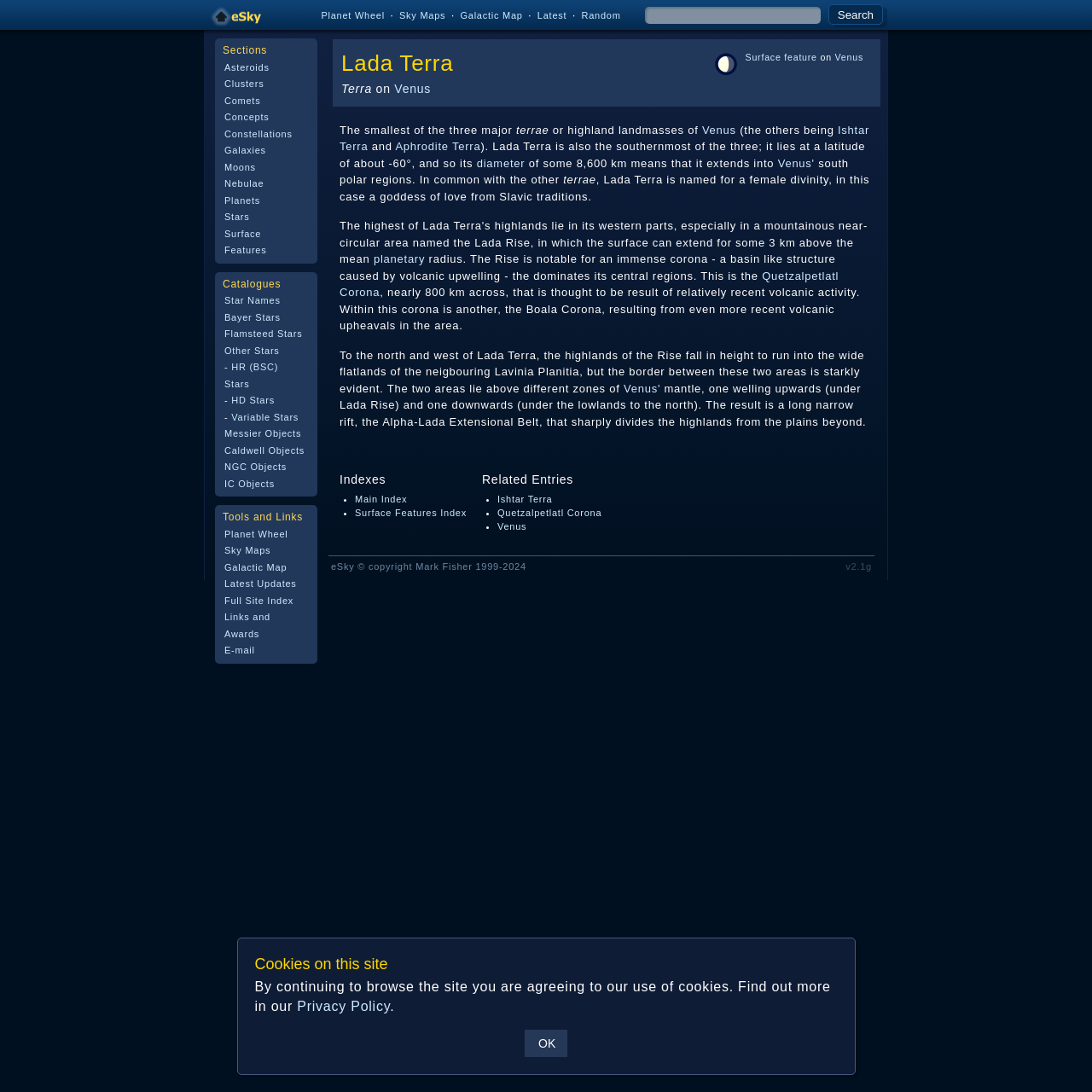What is the Quetzalpetlatl Corona?
Kindly give a detailed and elaborate answer to the question.

The Quetzalpetlatl Corona is a corona, a basin-like structure caused by volcanic upwelling, located on Lada Terra. This information can be found in the description of Lada Terra on the webpage.